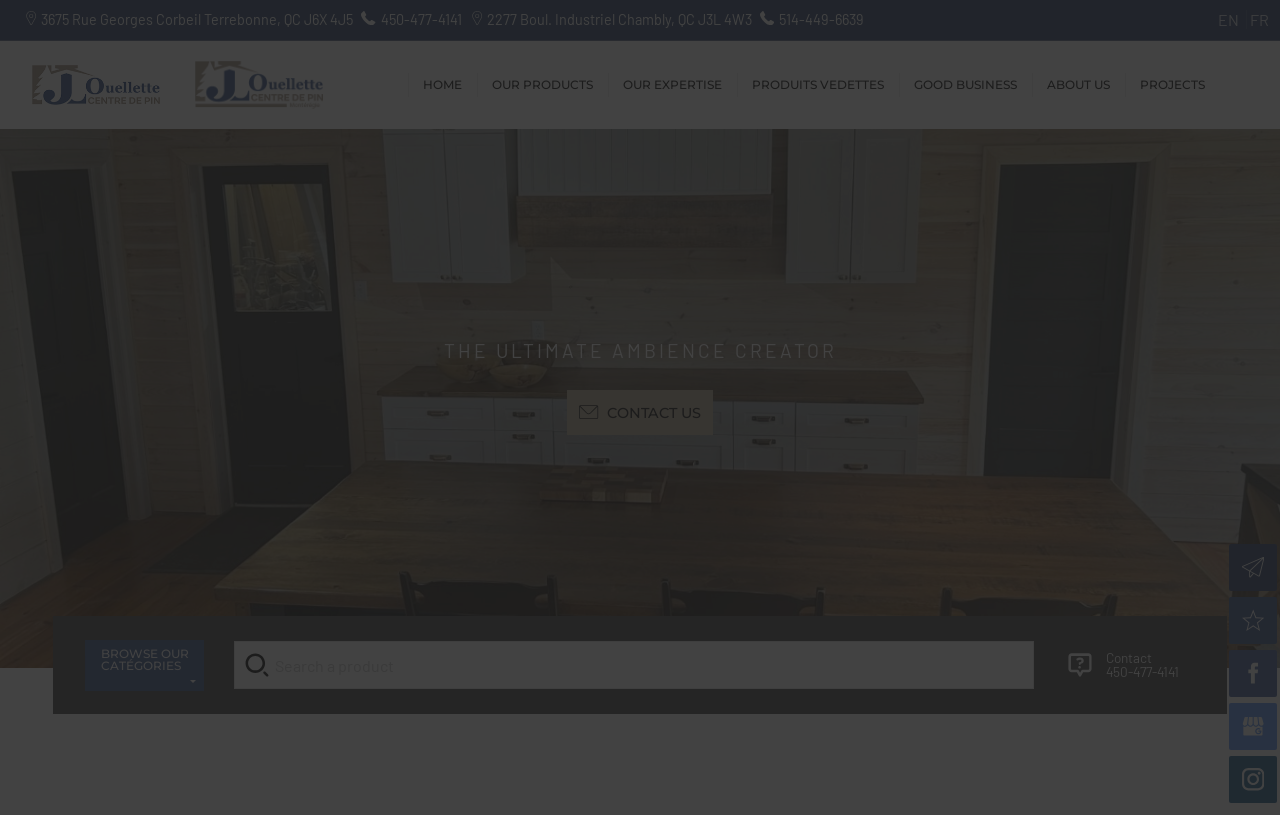What is the name of the company?
Based on the visual content, answer with a single word or a brief phrase.

JLO Centre De Pin